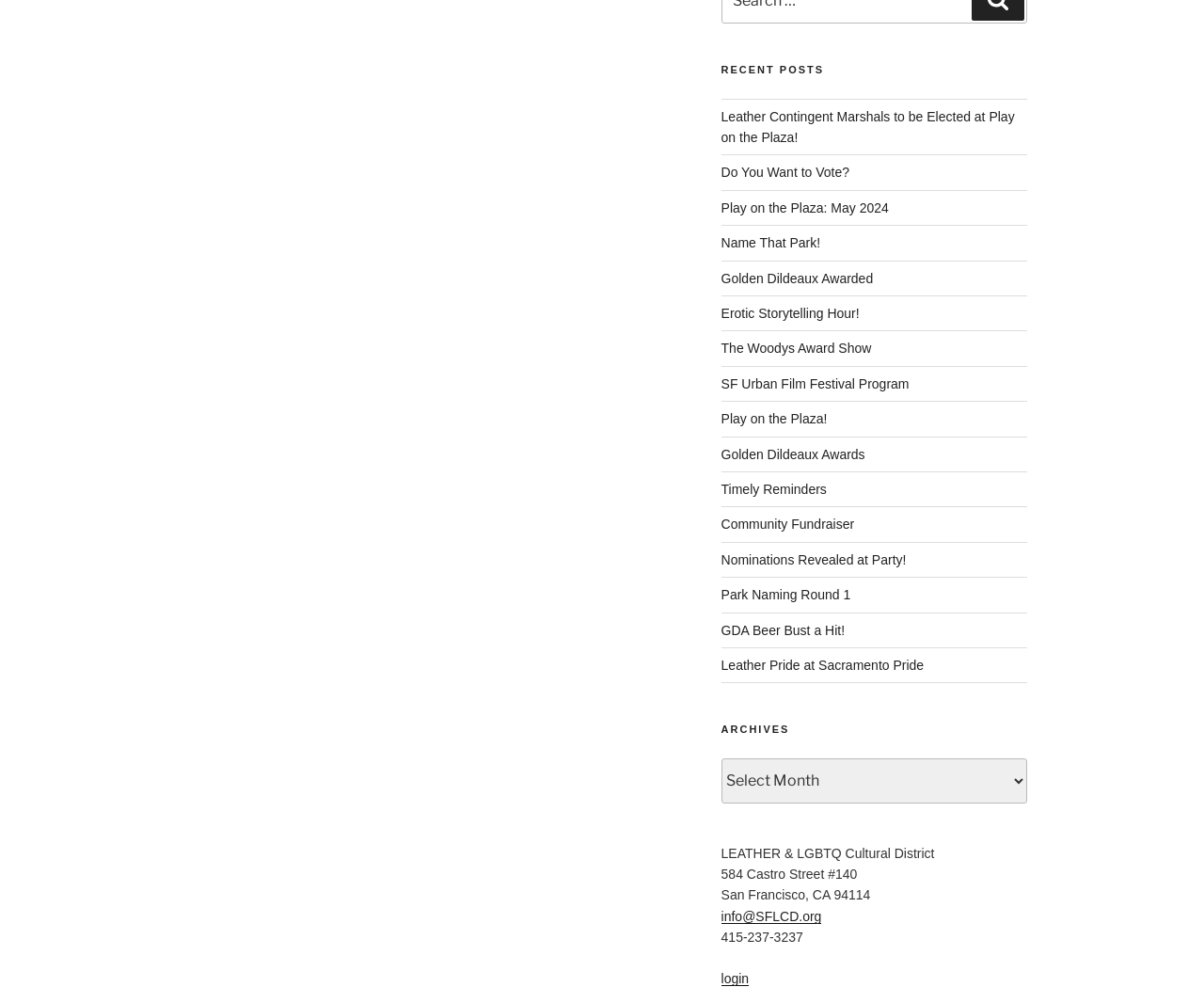Please identify the bounding box coordinates of the region to click in order to complete the task: "login to account". The coordinates must be four float numbers between 0 and 1, specified as [left, top, right, bottom].

[0.599, 0.983, 0.622, 0.999]